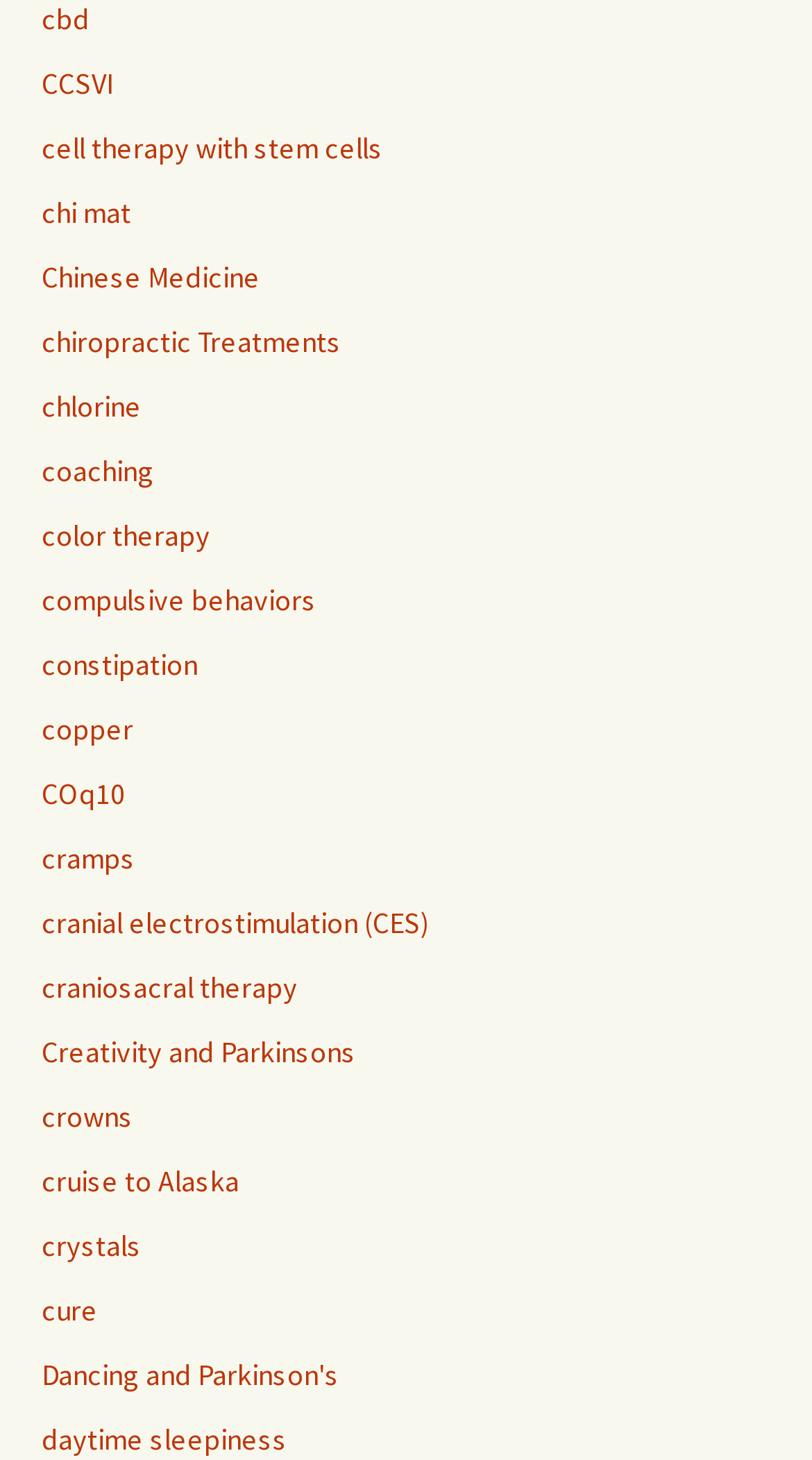Specify the bounding box coordinates of the area to click in order to execute this command: 'visit the page for Chinese Medicine'. The coordinates should consist of four float numbers ranging from 0 to 1, and should be formatted as [left, top, right, bottom].

[0.051, 0.177, 0.321, 0.203]